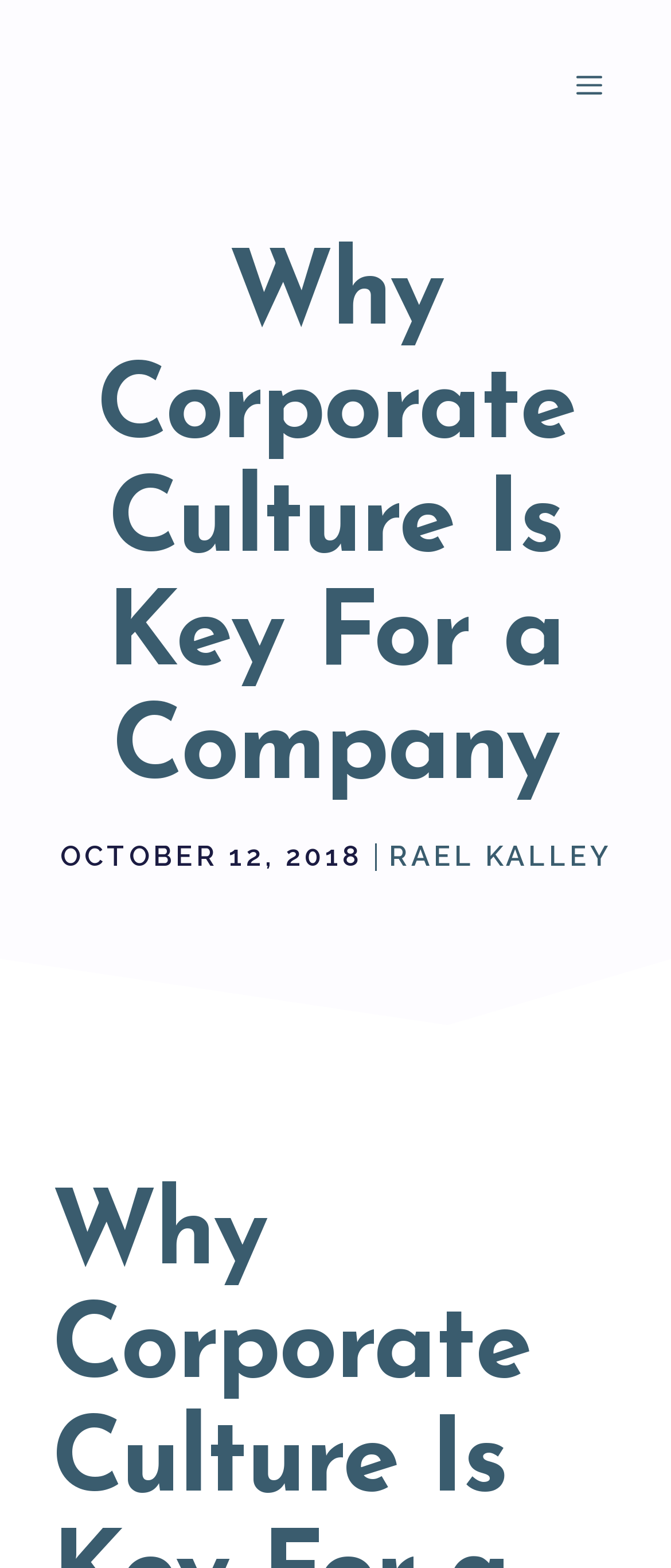Please answer the following question using a single word or phrase: Who is the author of the article?

RAEL KALLEY